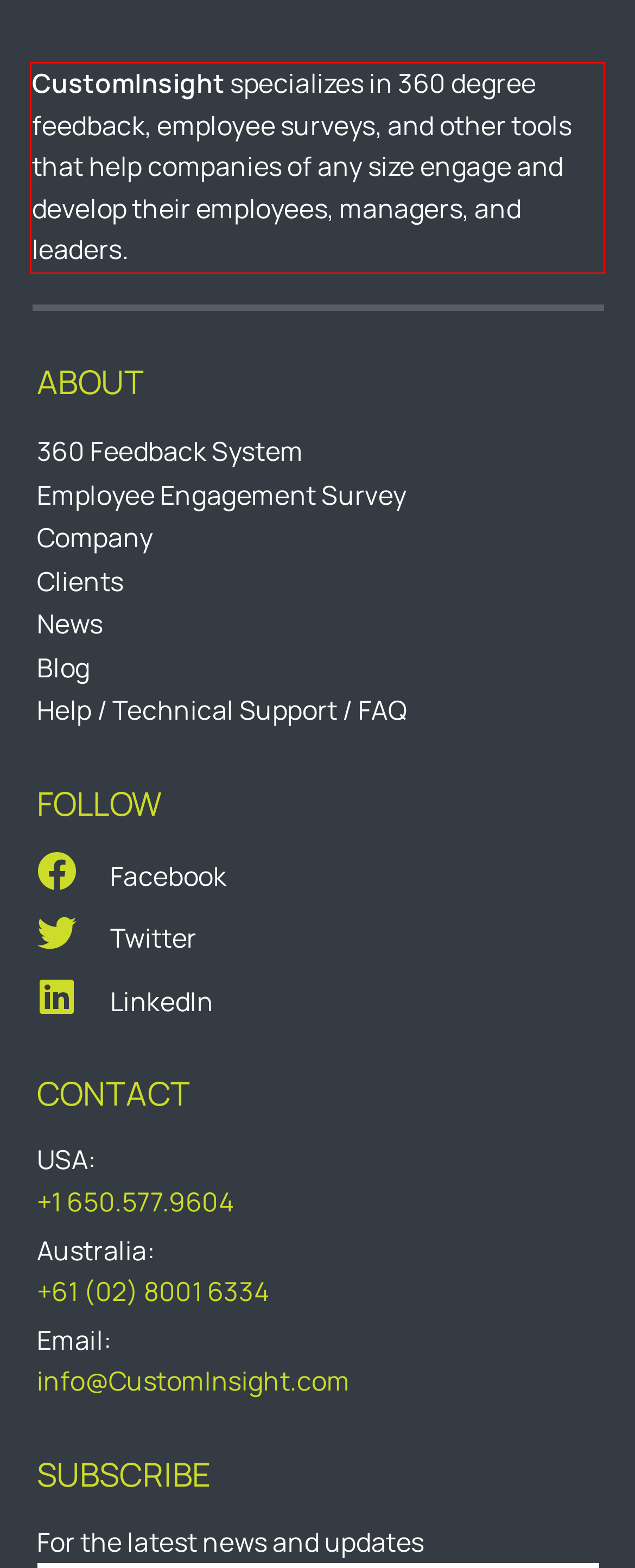In the given screenshot, locate the red bounding box and extract the text content from within it.

CustomInsight specializes in 360 degree feedback, employee surveys, and other tools that help companies of any size engage and develop their employees, managers, and leaders.